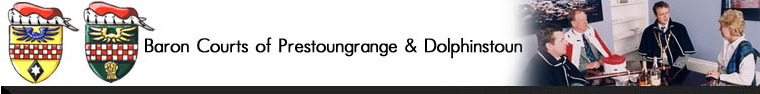Please reply to the following question using a single word or phrase: 
What is written beneath the coats of arms?

Baron Courts title